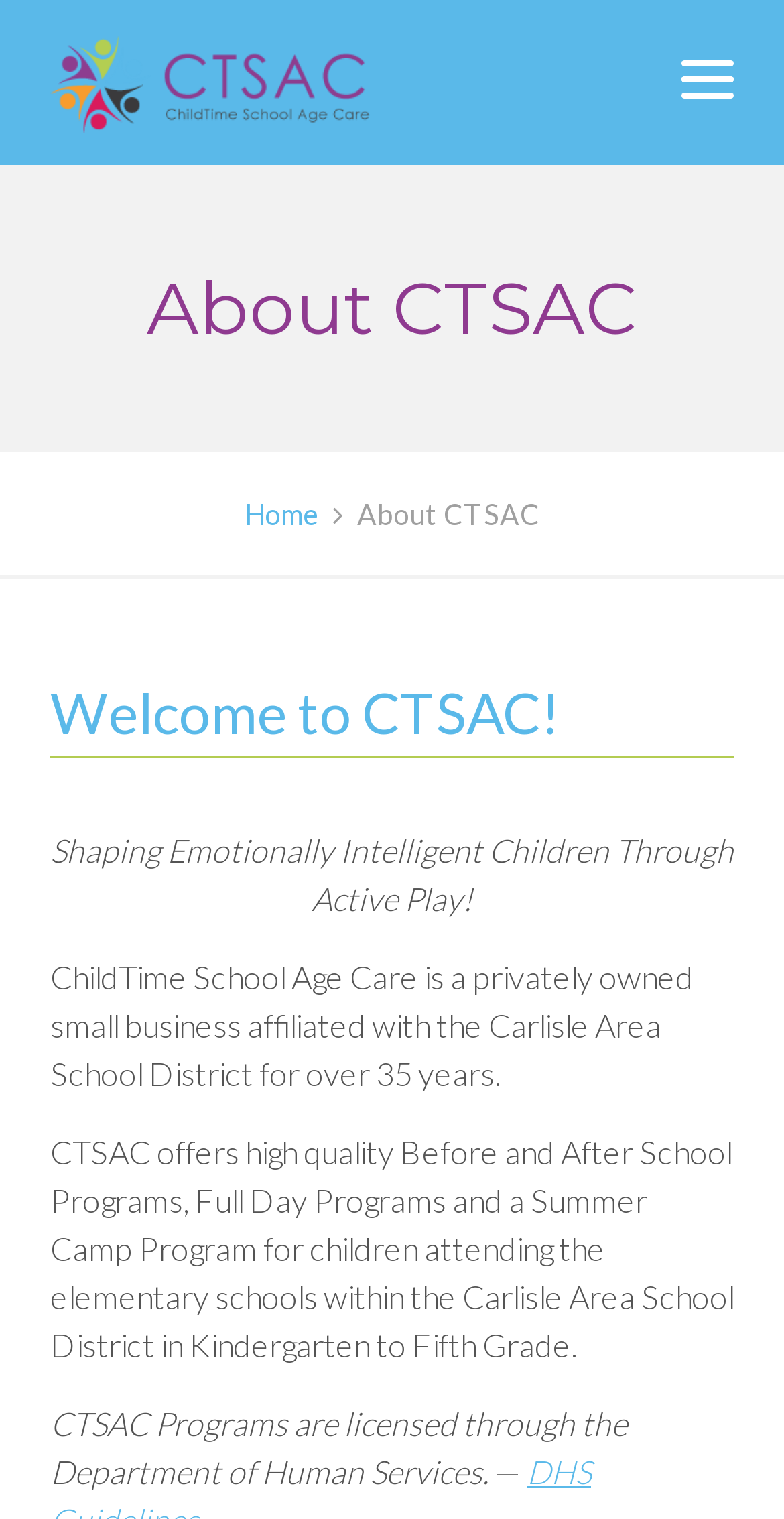Generate a thorough caption that explains the contents of the webpage.

The webpage is about CTSAC, with a prominent link to the organization's name at the top left corner, accompanied by a small image of the CTSAC logo. Below the logo, there is a heading that reads "About CTSAC". 

To the right of the logo and heading, there is a navigation section labeled "Breadcrumbs" which contains a link to the "Home" page and a static text "About CTSAC". 

Below the navigation section, there is a heading that welcomes visitors to CTSAC, followed by a series of paragraphs that describe the organization's mission and programs. The first paragraph explains that CTSAC shapes emotionally intelligent children through active play. The second paragraph provides a brief history of the organization, stating that it is a privately owned small business affiliated with the Carlisle Area School District for over 35 years. 

The third paragraph describes the programs offered by CTSAC, including Before and After School Programs, Full Day Programs, and a Summer Camp Program for children in Kindergarten to Fifth Grade. The fourth paragraph mentions that CTSAC programs are licensed through the Department of Human Services. There is a horizontal line separating the last paragraph from the rest of the content.